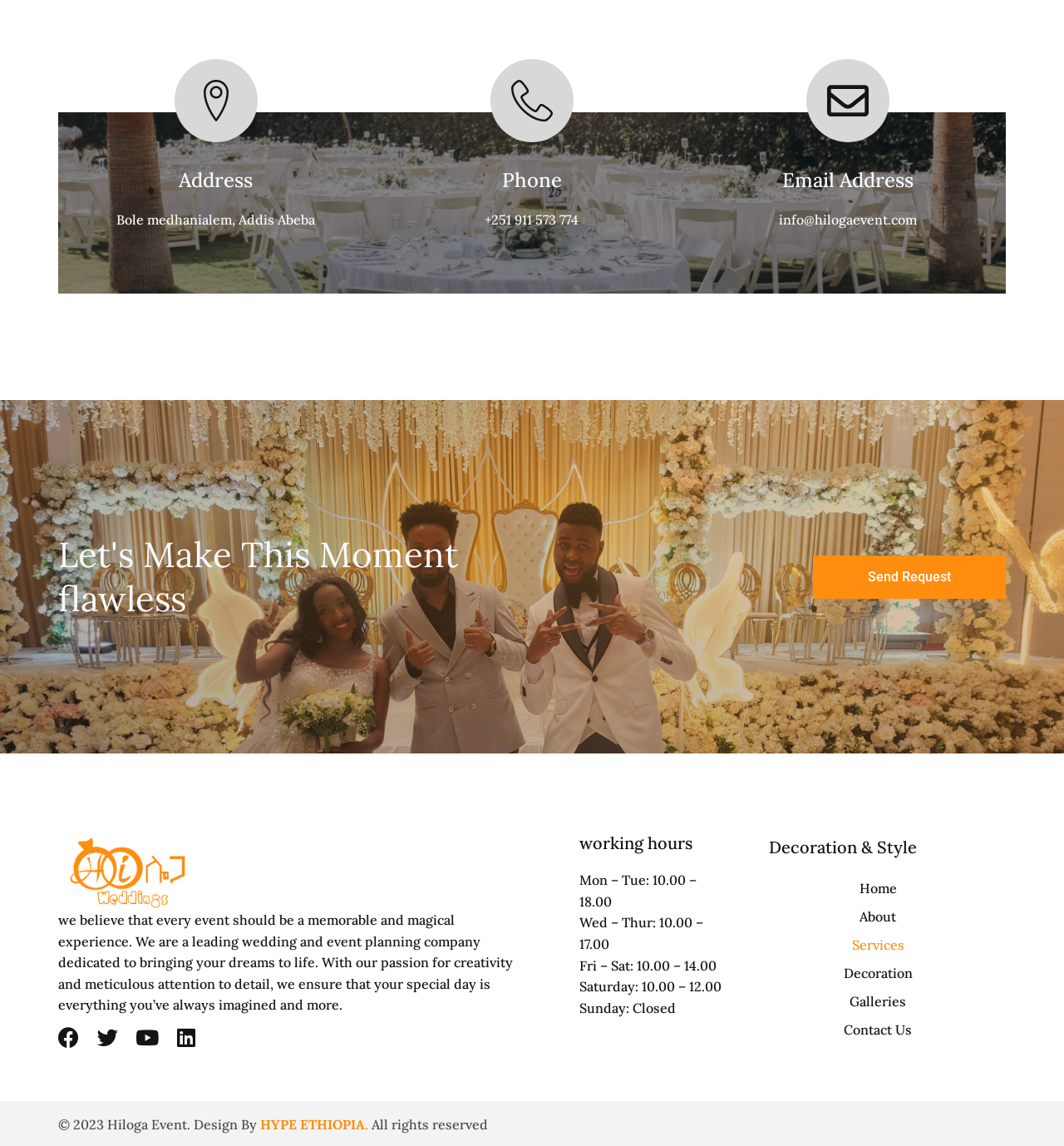Please give a short response to the question using one word or a phrase:
What is the company's email address?

info@hilogaevent.com